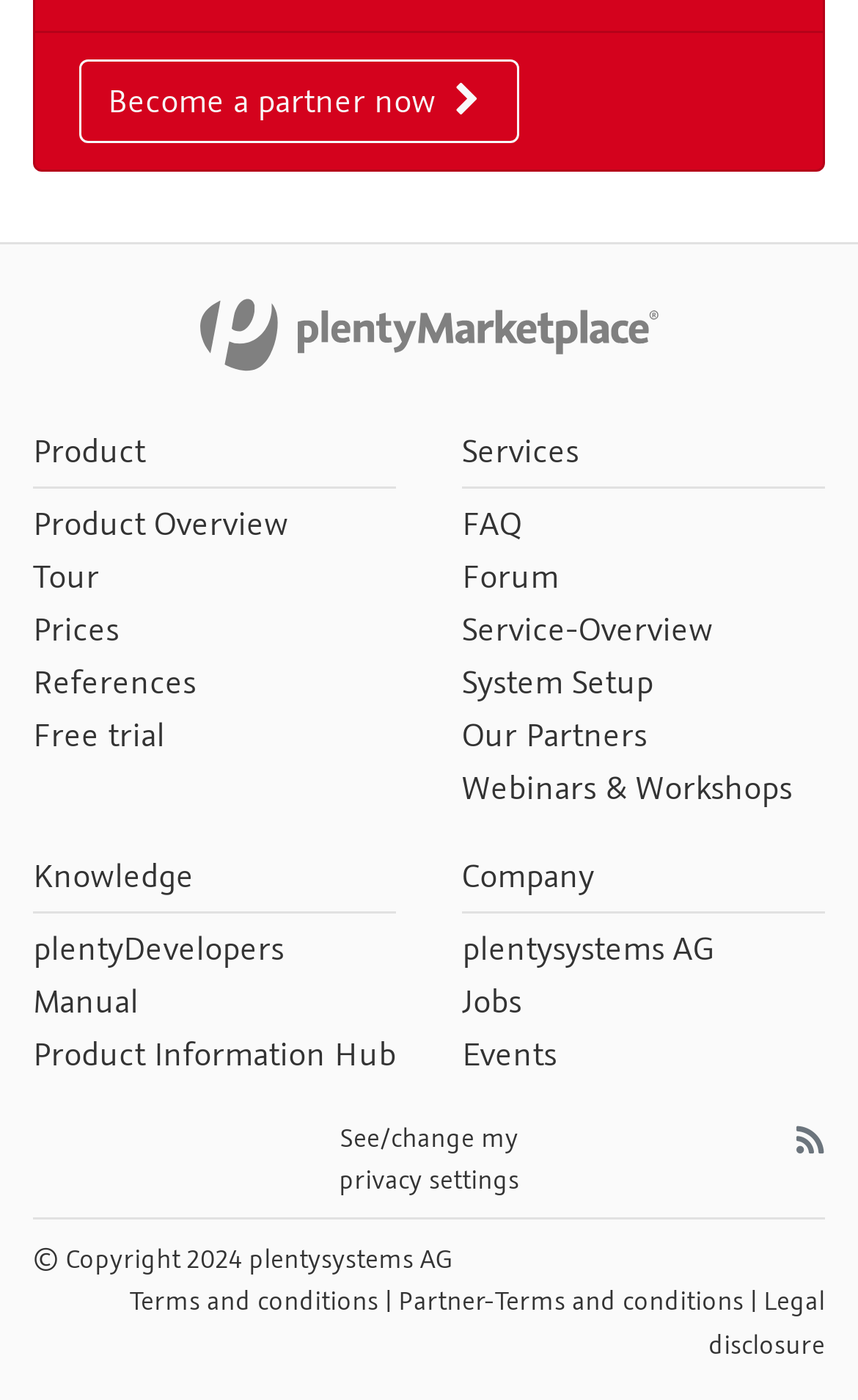Find the coordinates for the bounding box of the element with this description: "Tour".

[0.038, 0.396, 0.115, 0.426]